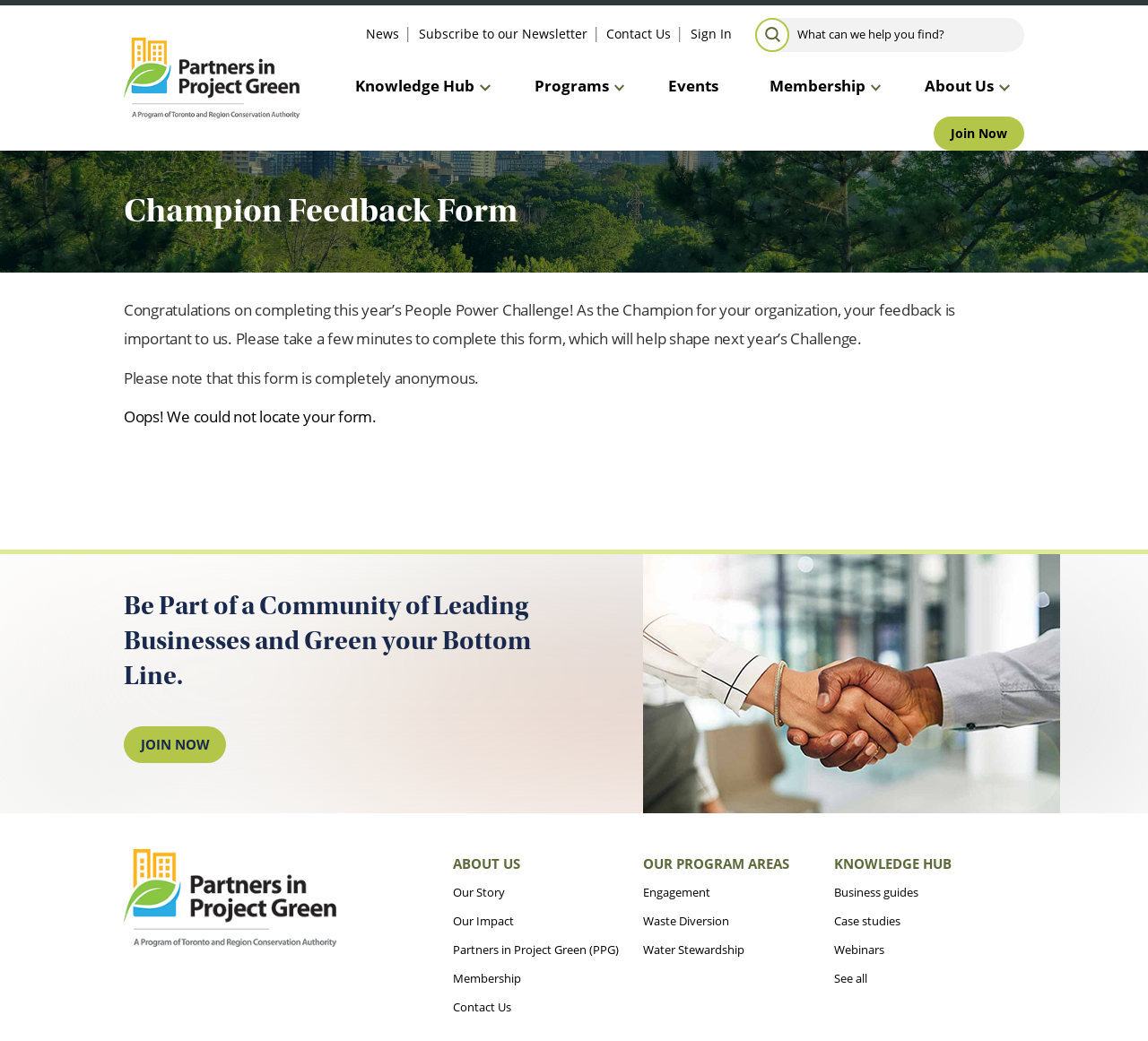Give a one-word or one-phrase response to the question:
What is the name of the organization?

Partners in Project Green